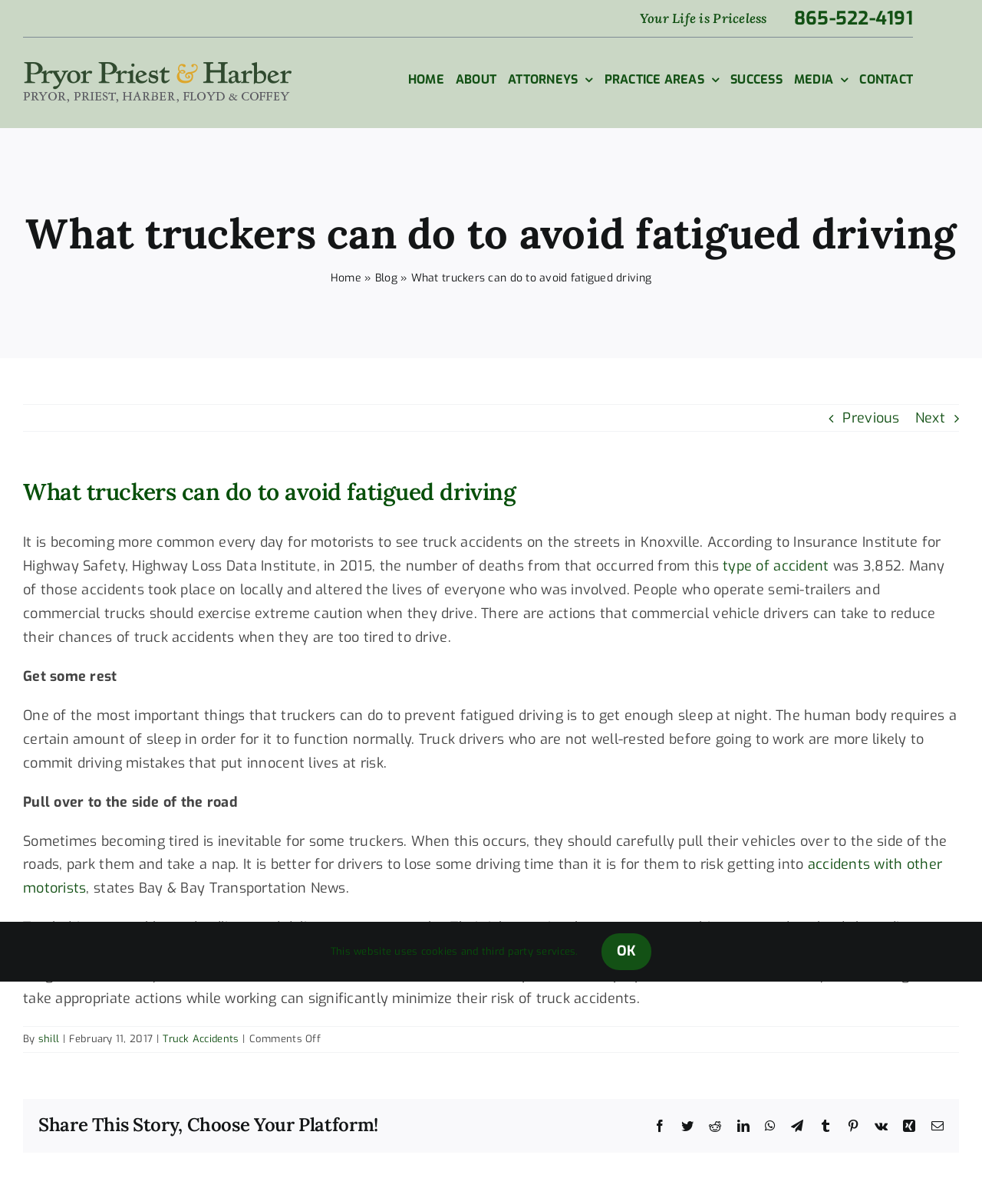Please indicate the bounding box coordinates for the clickable area to complete the following task: "Click the 'Next' button". The coordinates should be specified as four float numbers between 0 and 1, i.e., [left, top, right, bottom].

[0.932, 0.336, 0.962, 0.358]